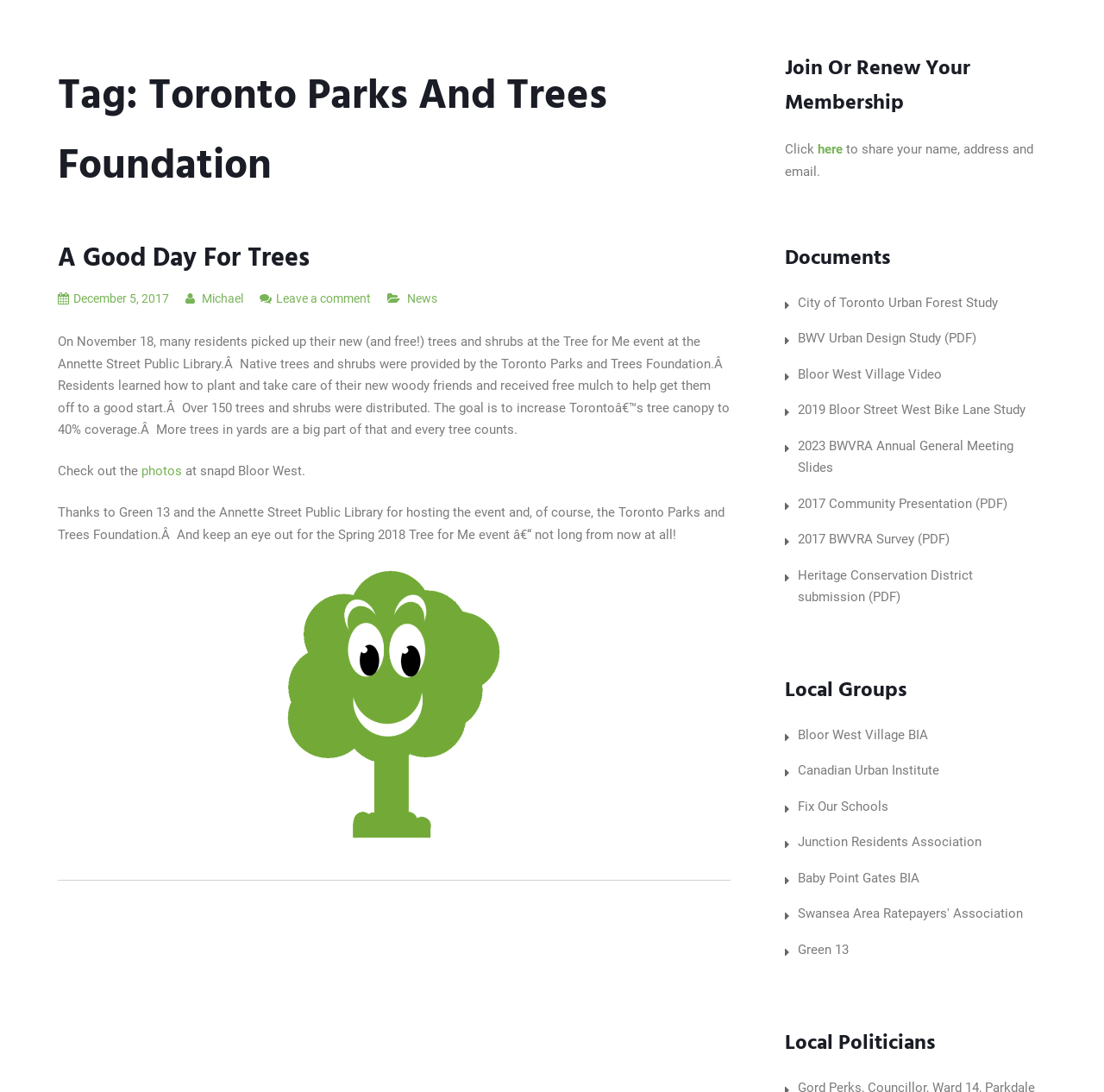Provide the bounding box for the UI element matching this description: "2017 BWVRA Survey (PDF)".

[0.723, 0.487, 0.86, 0.501]